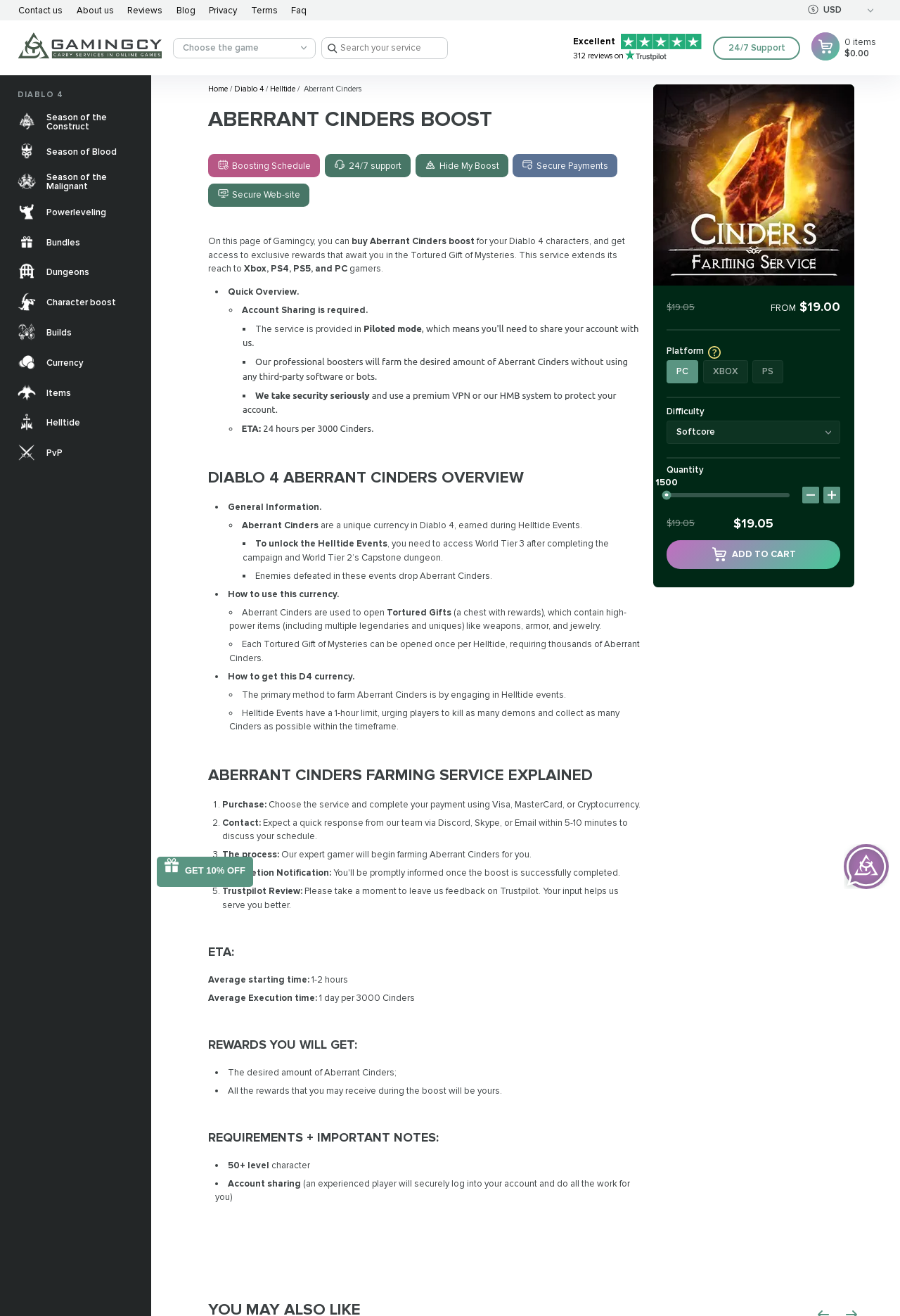Create an elaborate caption for the webpage.

This webpage is about Diablo 4 Aberrant Cinders boosting services. At the top, there are several links to other pages, including "Contact us", "About us", "Reviews", "Blog", "Privacy", "Terms", and "Faq". Next to these links, there is a logo and a currency selection menu with options for USD, EUR, and GBP.

Below the top menu, there is a section with links to different games, including World of Warcraft, Destiny 2, Diablo 4, WotLK Classic, and Season of Discovery. To the right of these links, there is a search box where users can search for specific services.

On the left side of the page, there is a section with a heading "ABERRANT CINDERS BOOST" and several icons representing different features of the boosting service, including a boosting schedule, 24/7 support, hide my boost, and secure payments.

The main content of the page is divided into several sections. The first section explains that users can buy Aberrant Cinders boosts for their Diablo 4 characters and access exclusive rewards. The service is available for Xbox, PS4, PS5, and PC gamers.

The next section provides a quick overview of the service, including the requirement for account sharing and the provision of the service in piloted mode. There are also several bullet points highlighting the security features of the service, including the use of premium VPN or the HMB system to protect users' accounts.

Below this section, there is a heading "DIABLO 4 ABERRANT CINDERS OVERVIEW" and several bullet points providing general information about Aberrant Cinders, including how they are earned during Helltide Events and how to unlock the Helltide Events.

At the bottom of the page, there is a button for 24/7 support and a cart icon with the number of items and the total cost.